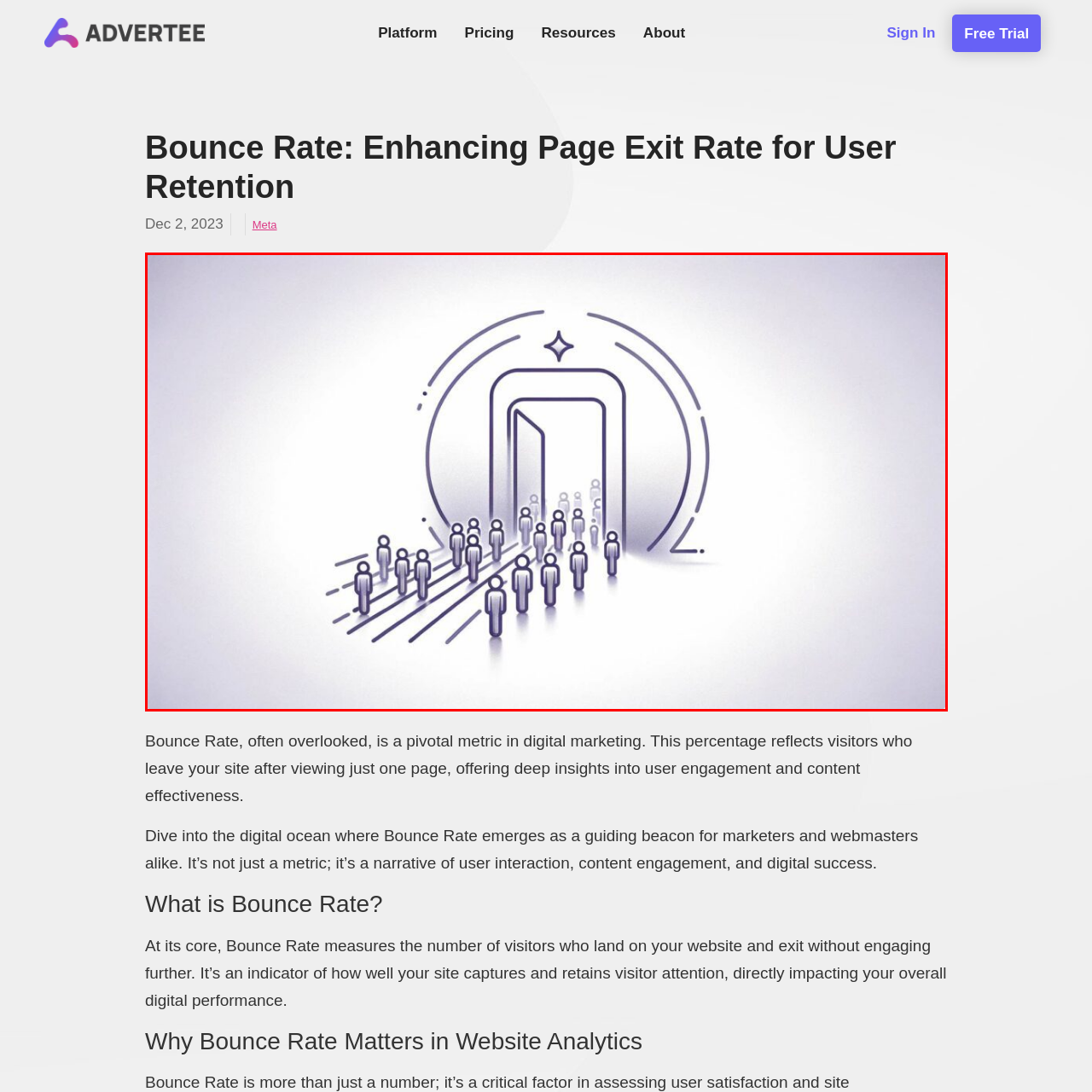Focus on the part of the image that is marked with a yellow outline and respond in detail to the following inquiry based on what you observe: 
What does the doorway symbolize?

The doorway, framed by a circular design and decorative elements, suggests an entry point into a digital space, which is a website in this context. It represents the point where visitors enter the website.